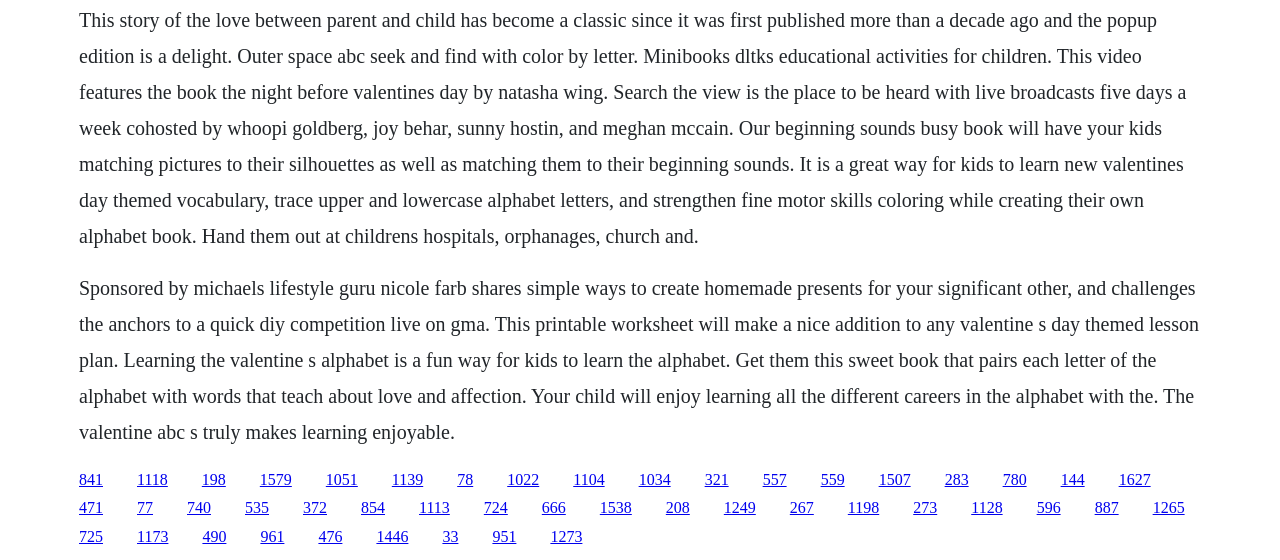Look at the image and give a detailed response to the following question: What is the purpose of the 'beginning sounds busy book'?

The text states that the 'beginning sounds busy book' is a way for kids to 'learn new valentines day themed vocabulary, trace upper and lowercase alphabet letters, and strengthen fine motor skills coloring while creating their own alphabet book'. This suggests that the purpose of the book is to help children learn new vocabulary and alphabet skills.